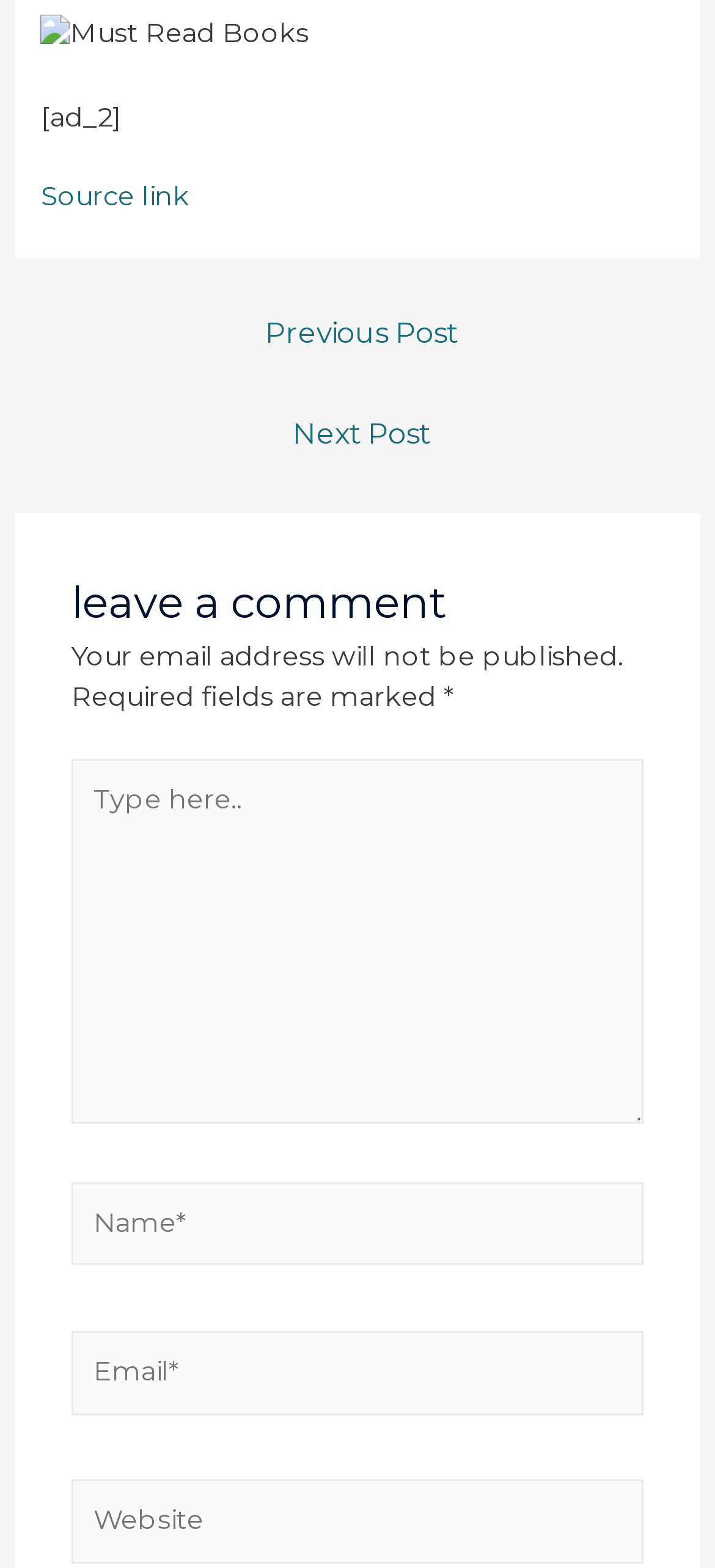Extract the bounding box coordinates for the UI element described as: "Next Post →".

[0.025, 0.257, 0.985, 0.3]